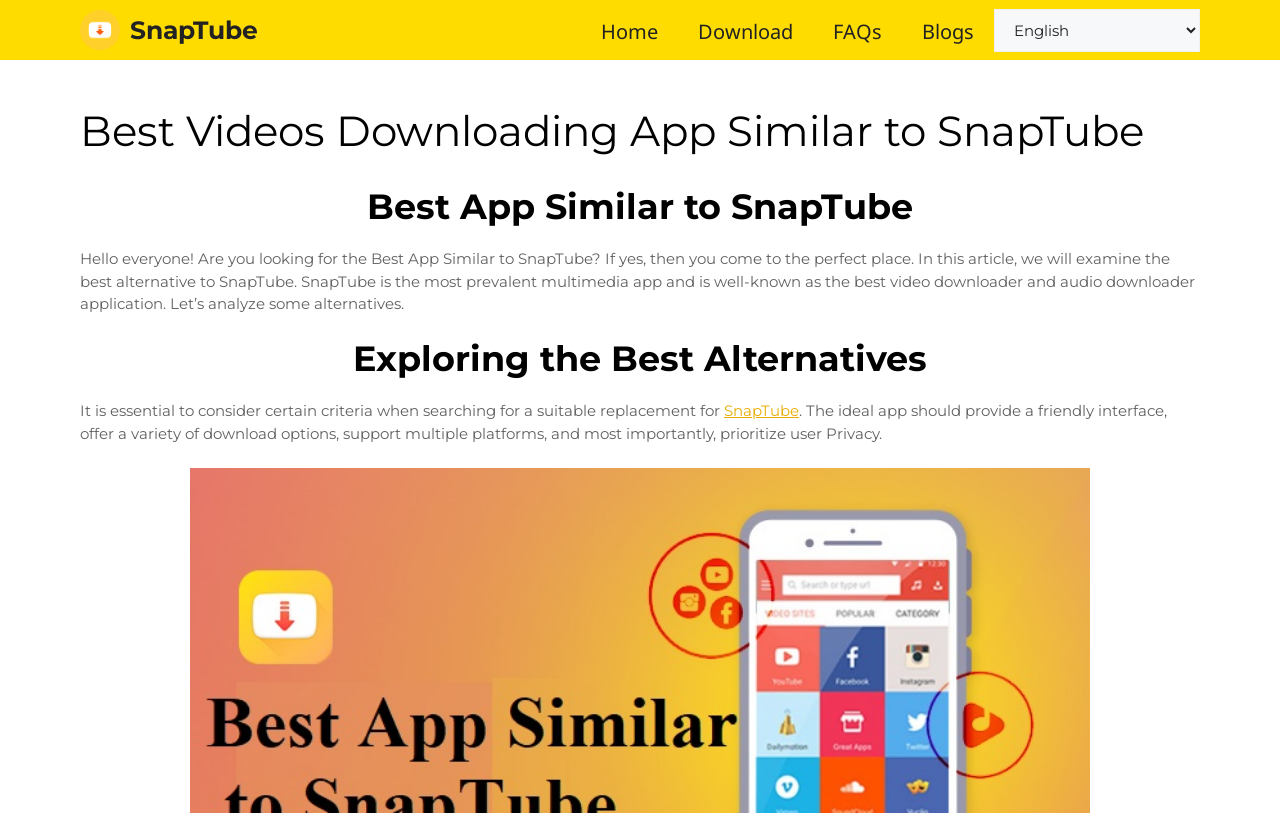Create a detailed narrative describing the layout and content of the webpage.

The webpage is about the best video downloading apps similar to SnapTube. At the top, there is a navigation bar with several links, including "SnapTube" (twice), "Home", "Download", "FAQs", and "Blogs". To the right of the navigation bar, there is a combobox for selecting a language.

Below the navigation bar, there is a heading that reads "Best Videos Downloading App Similar to SnapTube". Following this heading, there is a subheading that says "Best App Similar to SnapTube". 

The main content of the webpage starts with a paragraph of text that welcomes users and introduces the topic of finding the best alternative to SnapTube. The text explains that SnapTube is a popular multimedia app known for its video and audio downloading capabilities, and that the article will explore some alternatives.

Further down, there is a heading that says "Exploring the Best Alternatives". Below this heading, there is a paragraph of text that discusses the importance of considering certain criteria when searching for a suitable replacement for SnapTube. The text mentions that the ideal app should have a friendly interface, offer various download options, support multiple platforms, and prioritize user privacy. The paragraph also includes a link to SnapTube.